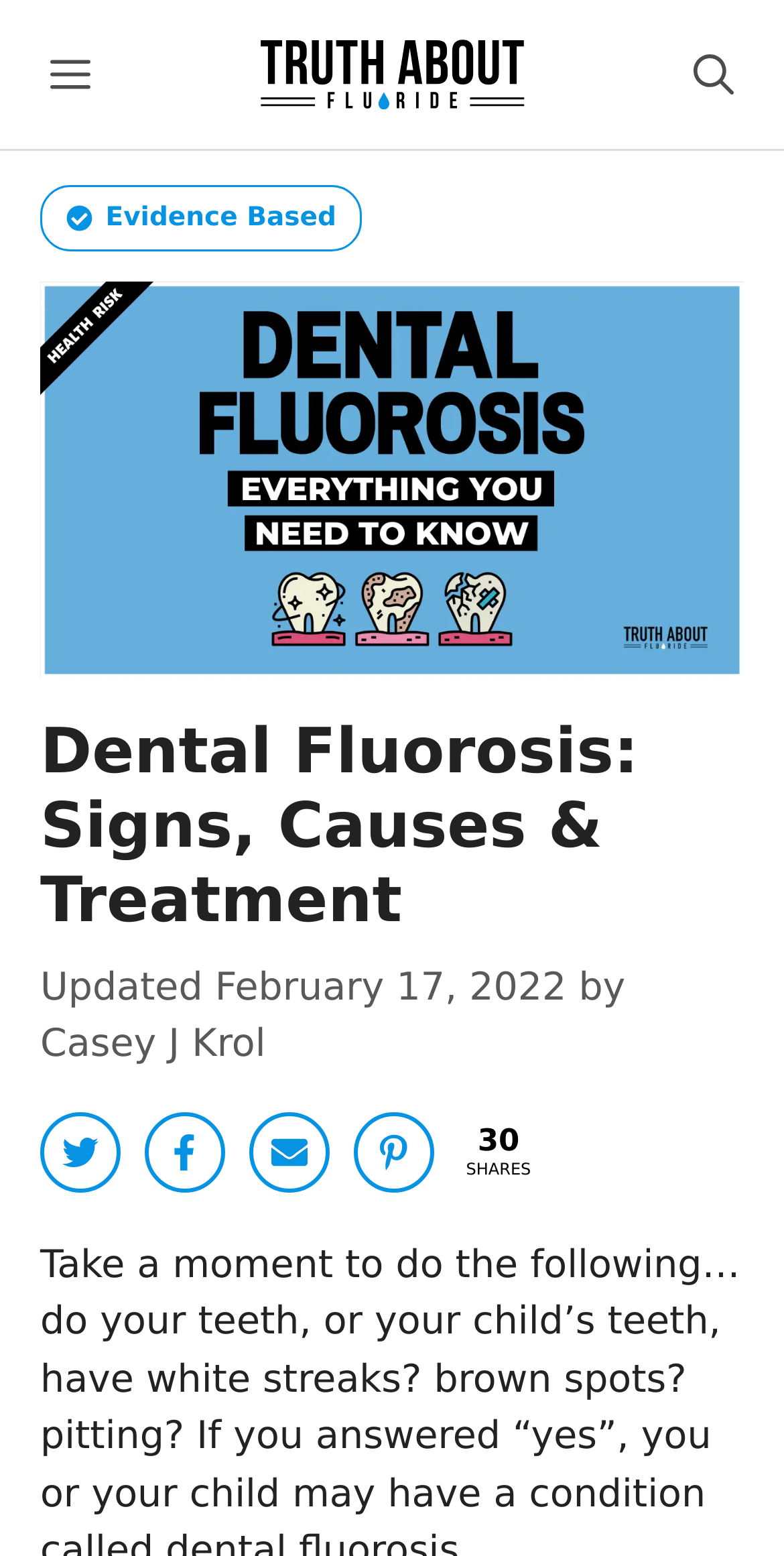Please determine the bounding box coordinates for the UI element described as: "Pinterest".

[0.451, 0.714, 0.554, 0.766]